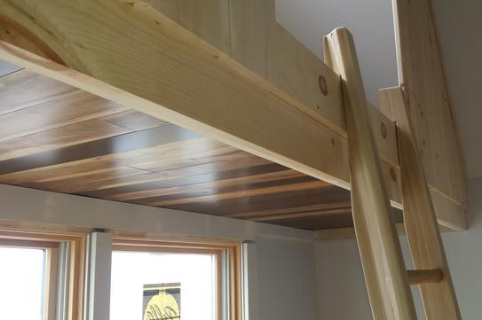What is the effect of the natural light on the space?
Please give a detailed and thorough answer to the question, covering all relevant points.

According to the caption, the large windows allow natural light to 'flood the space, illuminating the soft textures of the wood', indicating that the natural light has the effect of highlighting the wooden features of the room.